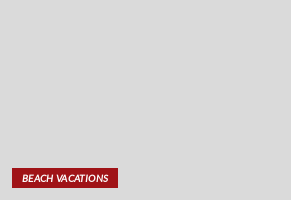What is the reading time of the article?
Relying on the image, give a concise answer in one word or a brief phrase.

3 min read